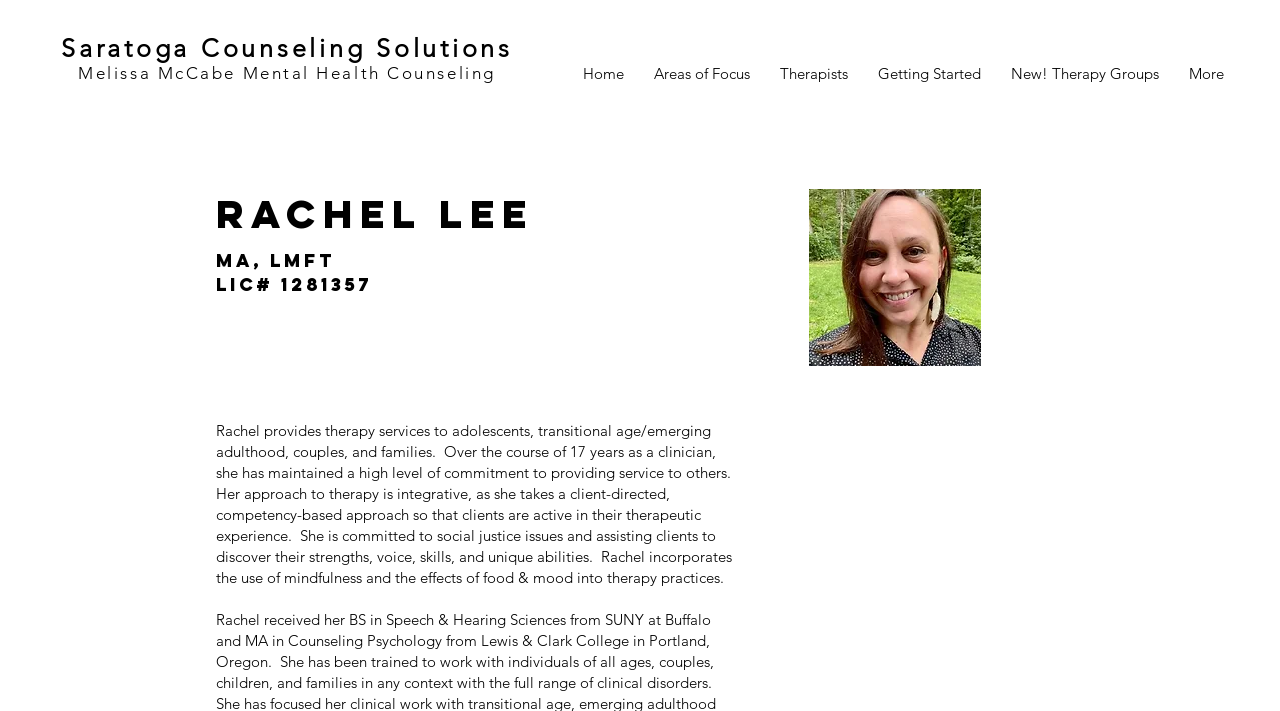What is Rachel's approach to therapy?
Using the image, answer in one word or phrase.

Integrative